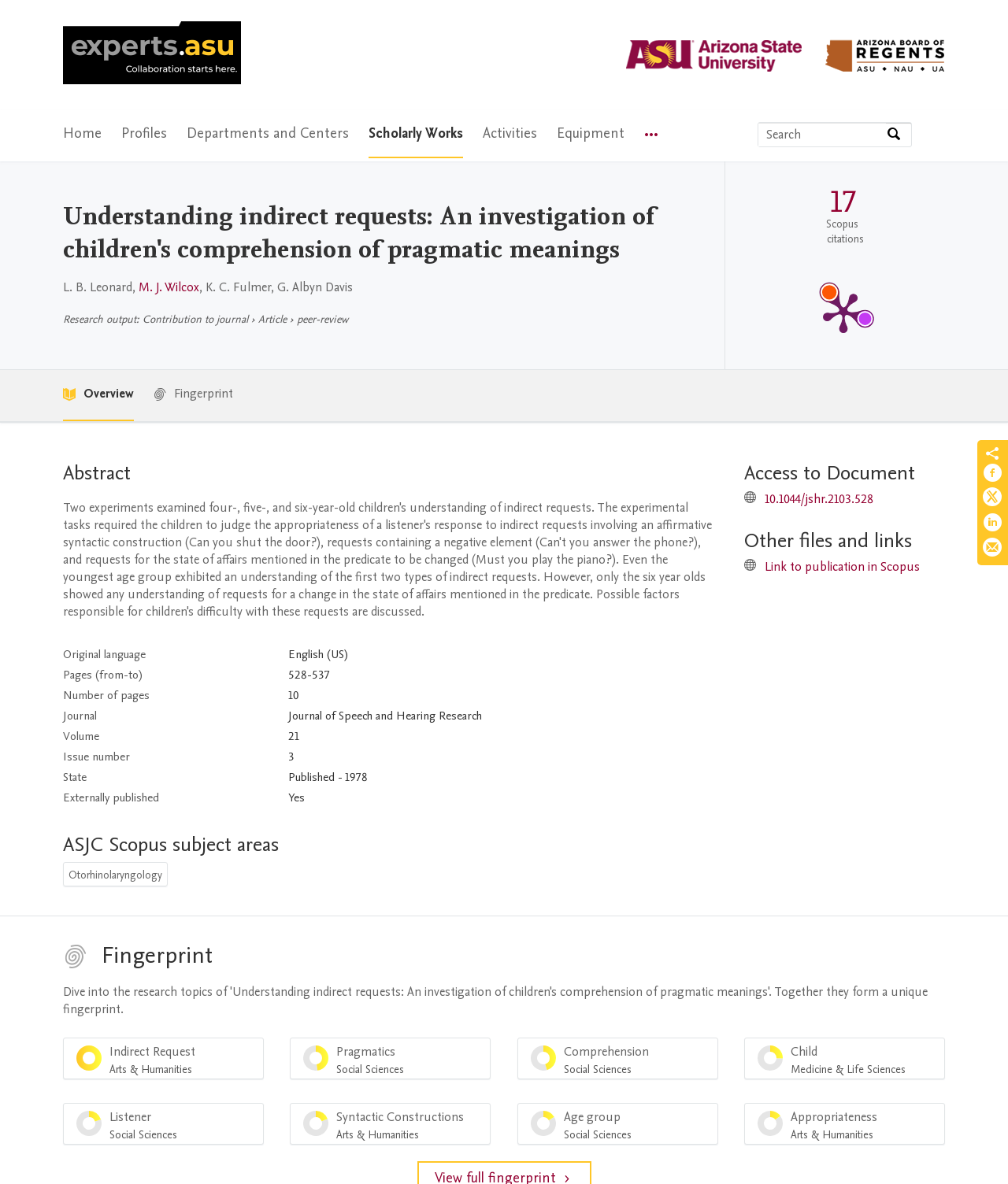Please provide the bounding box coordinates for the element that needs to be clicked to perform the following instruction: "Search by expertise, name or affiliation". The coordinates should be given as four float numbers between 0 and 1, i.e., [left, top, right, bottom].

[0.752, 0.104, 0.879, 0.124]